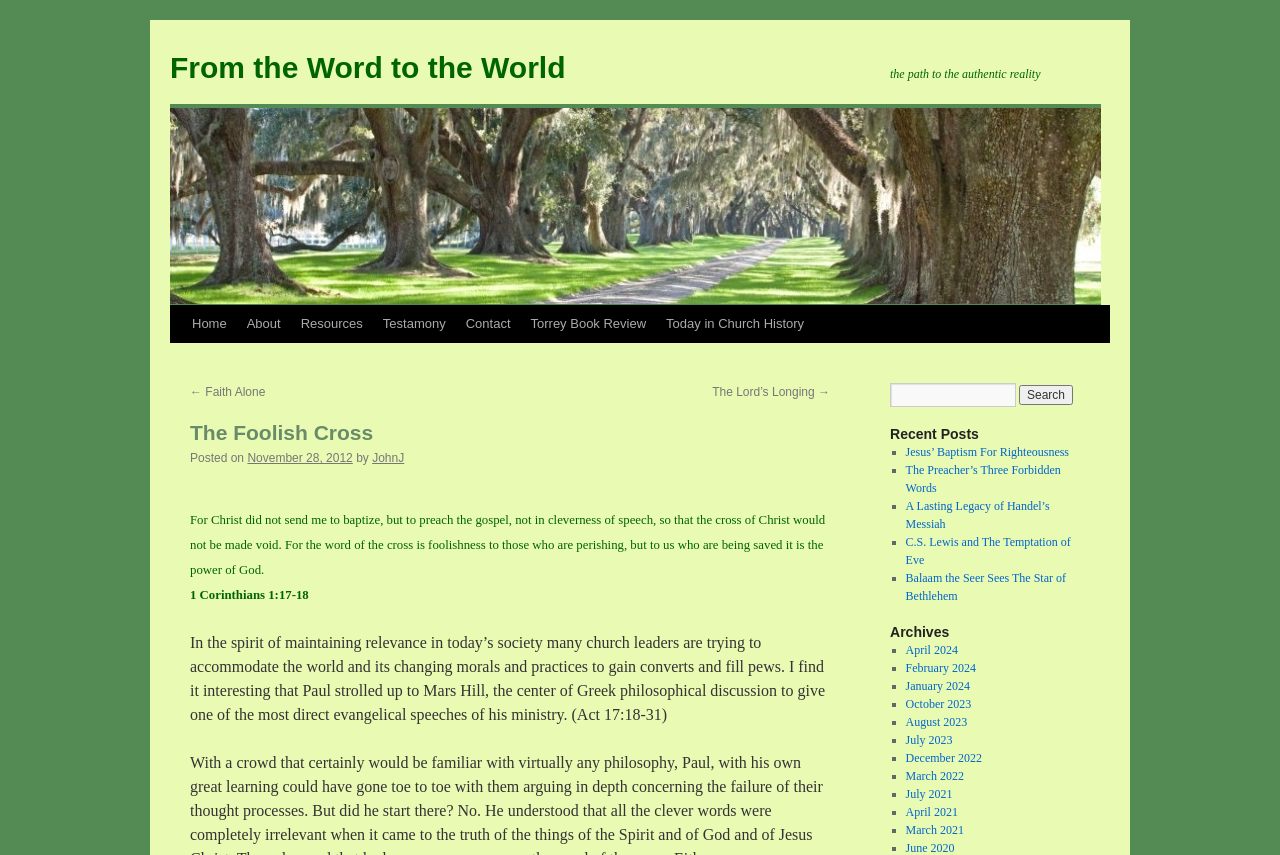What is the date of the first recent post?
Please answer the question with a detailed response using the information from the screenshot.

The date of the first recent post can be found by looking at the text 'Posted on November 28, 2012' which is located below the title of the first post.